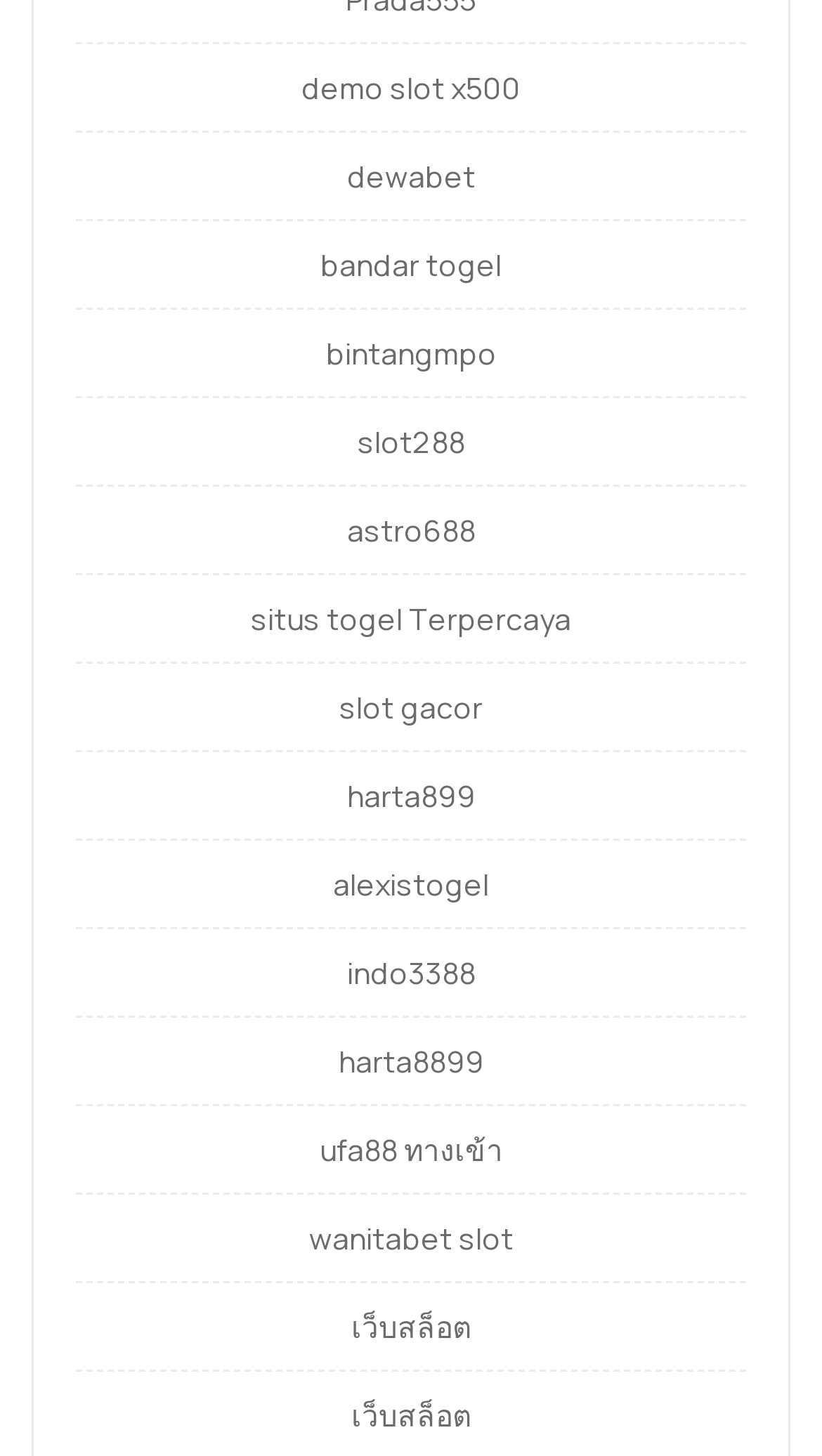Please mark the clickable region by giving the bounding box coordinates needed to complete this instruction: "access slot288".

[0.435, 0.289, 0.565, 0.316]